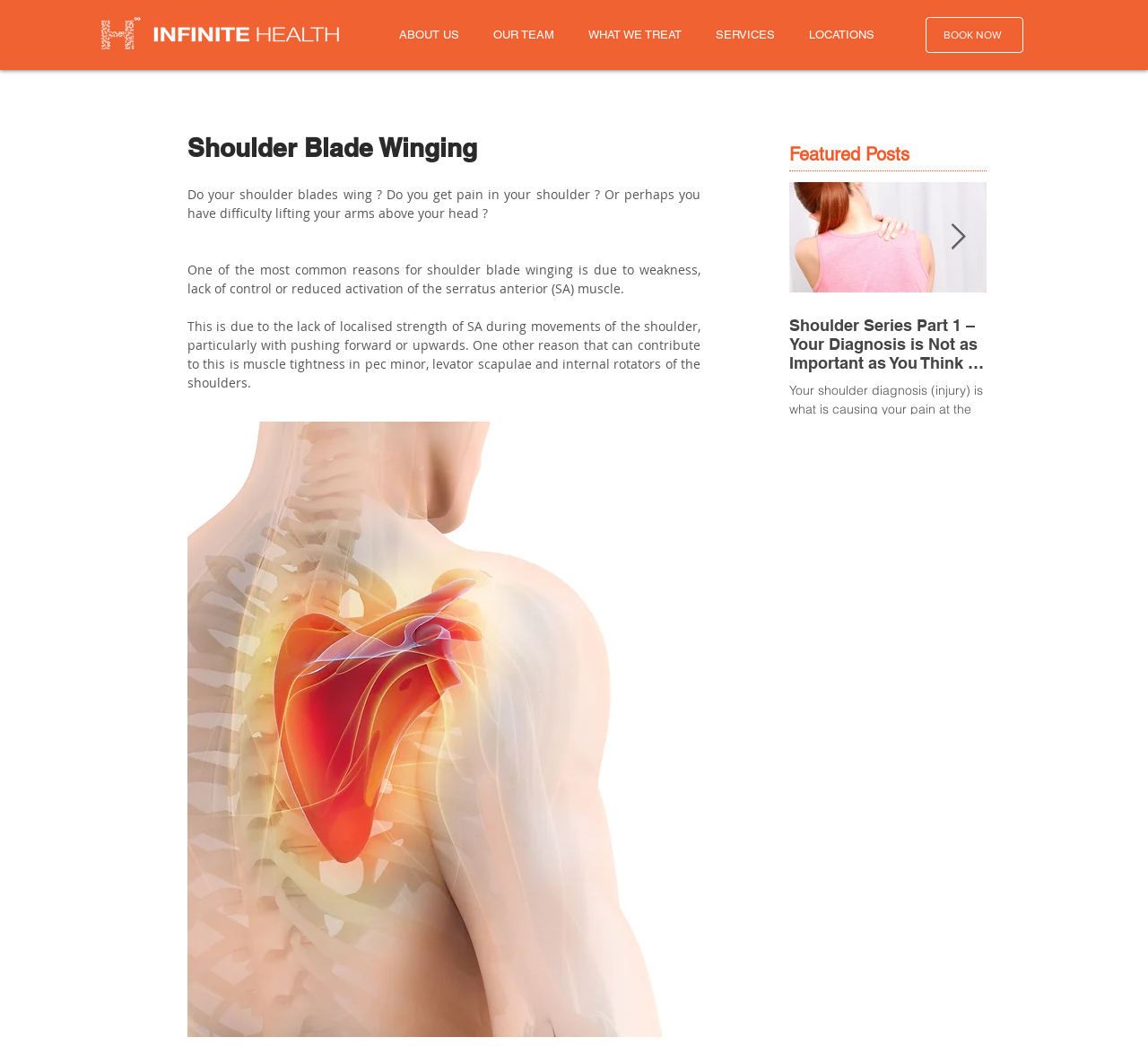Please find the bounding box coordinates of the element that needs to be clicked to perform the following instruction: "Click the logo". The bounding box coordinates should be four float numbers between 0 and 1, represented as [left, top, right, bottom].

[0.086, 0.013, 0.127, 0.047]